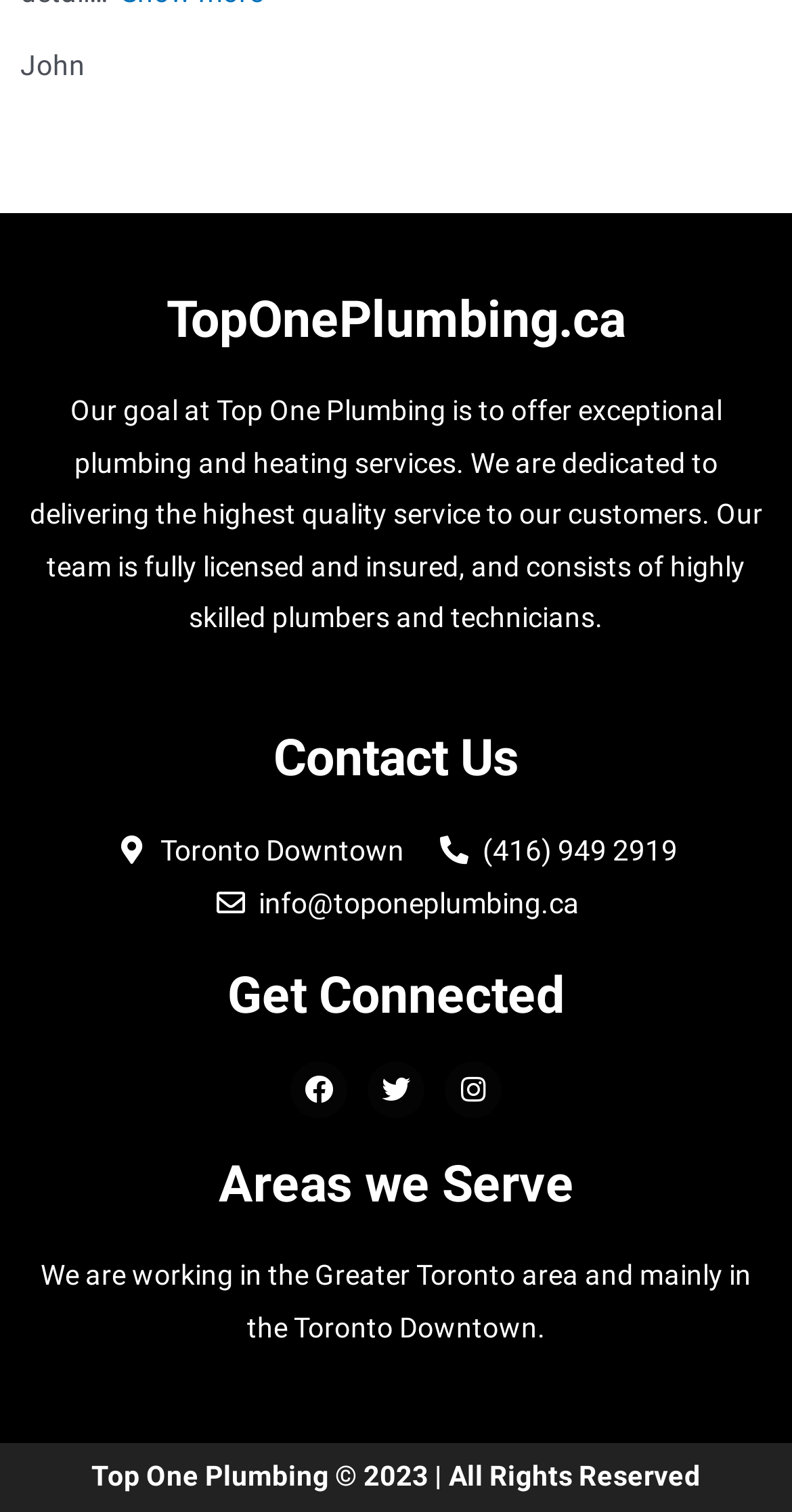What areas do they serve?
Based on the image, answer the question with as much detail as possible.

The areas served by the company can be found in the static text element with the text 'We are working in the Greater Toronto area and mainly in the Toronto Downtown.'. This indicates that the company serves the Greater Toronto area, with a focus on Toronto Downtown.